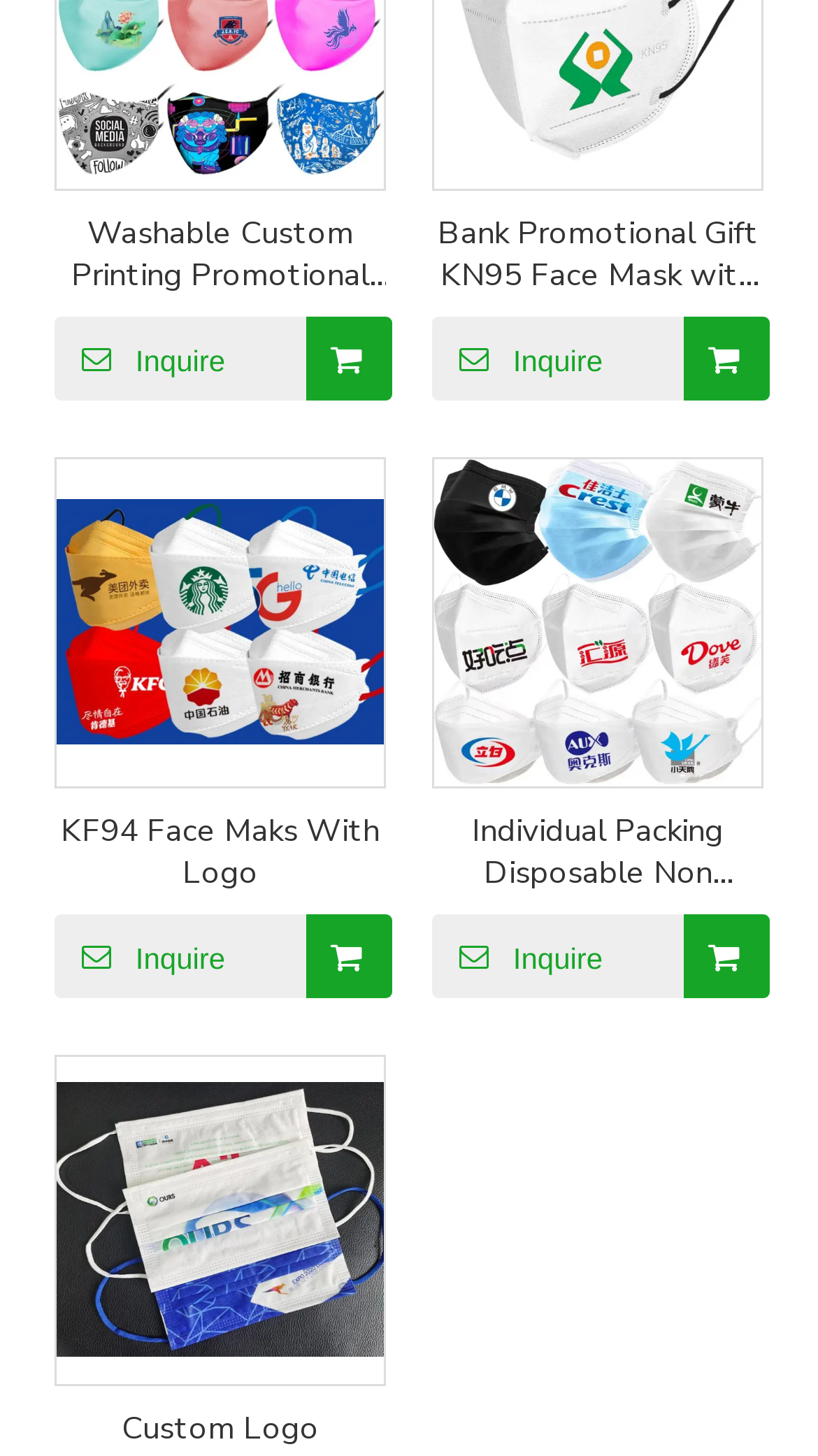Please identify the bounding box coordinates of the element I need to click to follow this instruction: "Check Custom Logo Disposable 3 Layers Medical Face Mask".

[0.069, 0.822, 0.469, 0.85]